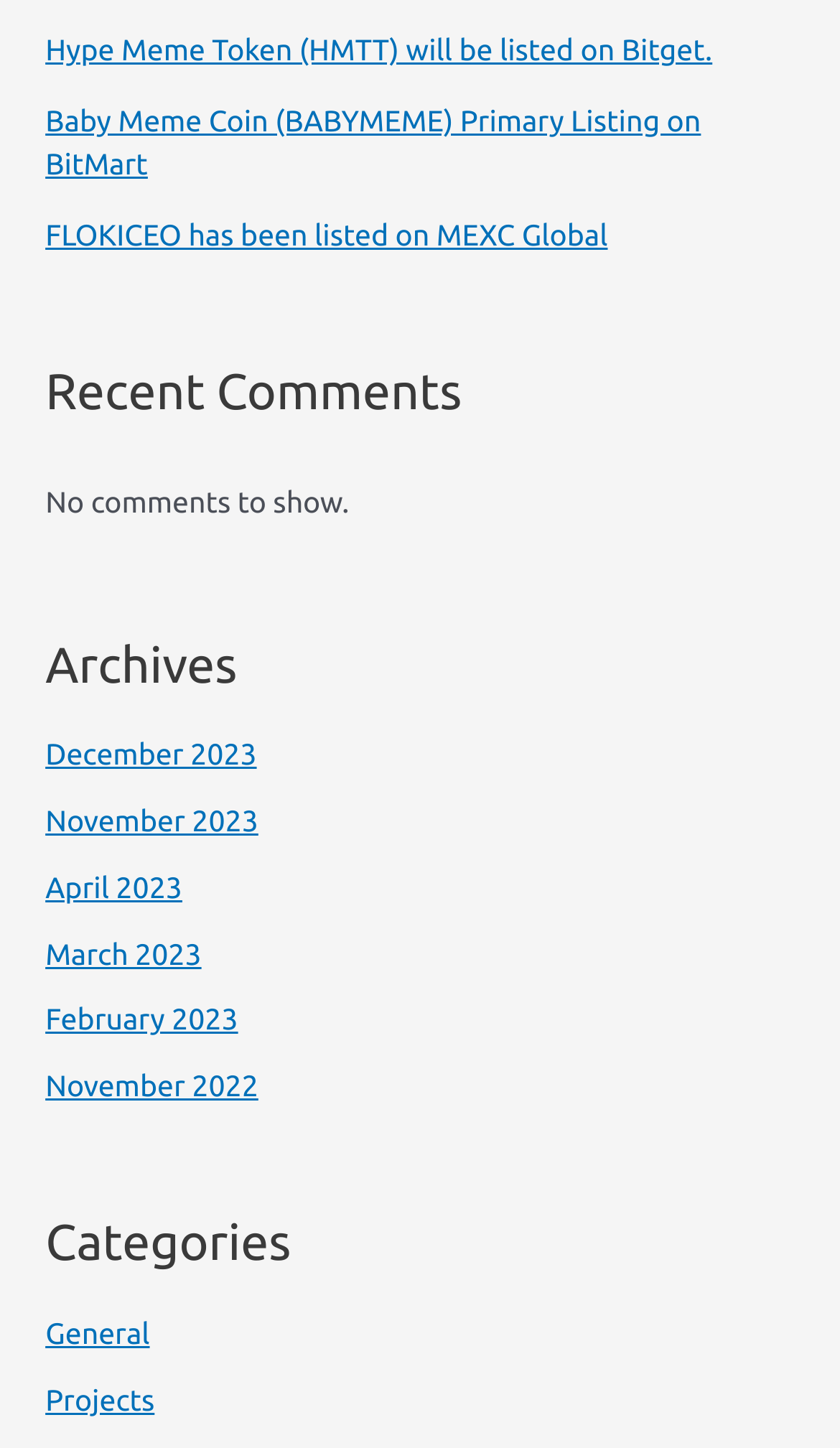Please find the bounding box coordinates of the clickable region needed to complete the following instruction: "View Hype Meme Token listing". The bounding box coordinates must consist of four float numbers between 0 and 1, i.e., [left, top, right, bottom].

[0.054, 0.022, 0.848, 0.046]